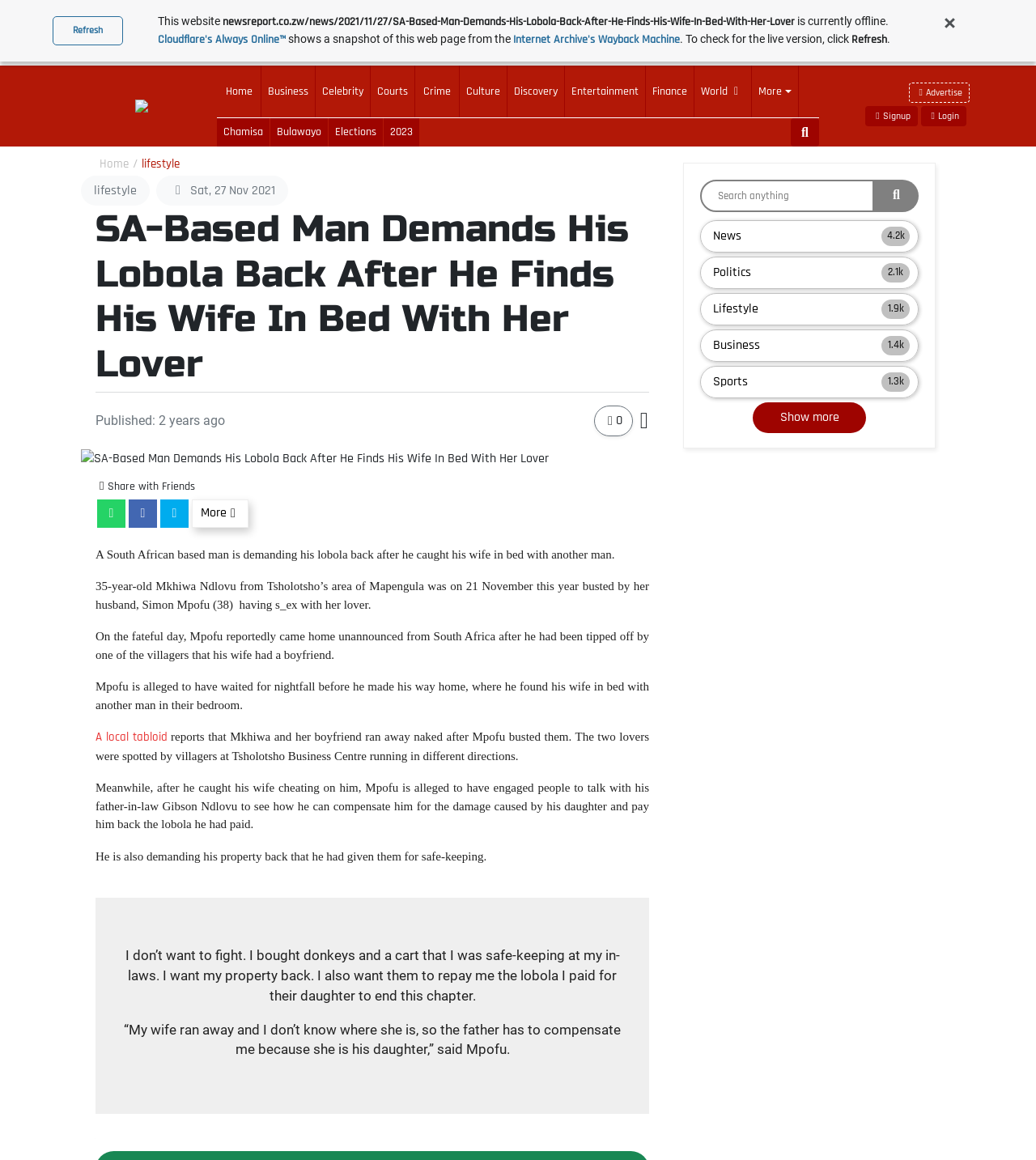What is the category of the news article?
Please give a detailed answer to the question using the information shown in the image.

I determined the category of the news article by looking at the breadcrumbs navigation at the top of the webpage, which shows 'Home > Lifestyle > ...'. This indicates that the current news article belongs to the 'Lifestyle' category.